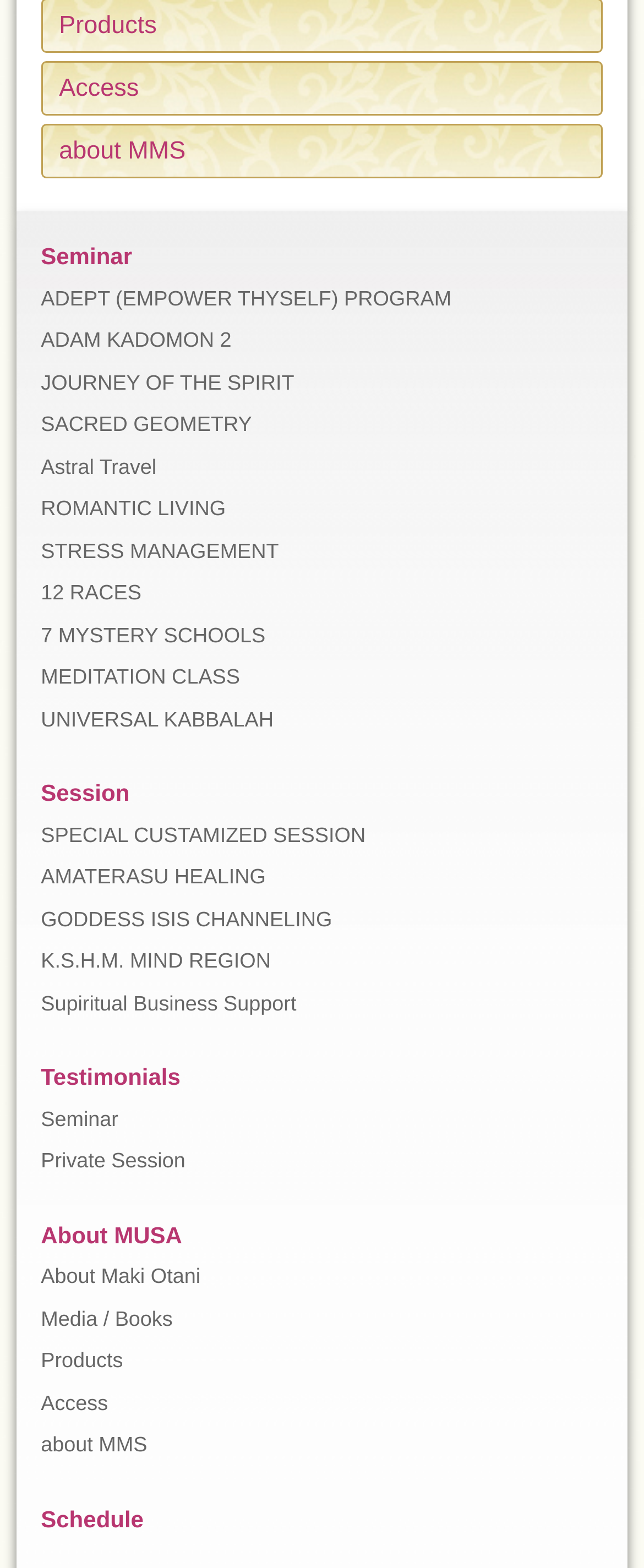How many links are there in the webpage?
Based on the image content, provide your answer in one word or a short phrase.

198